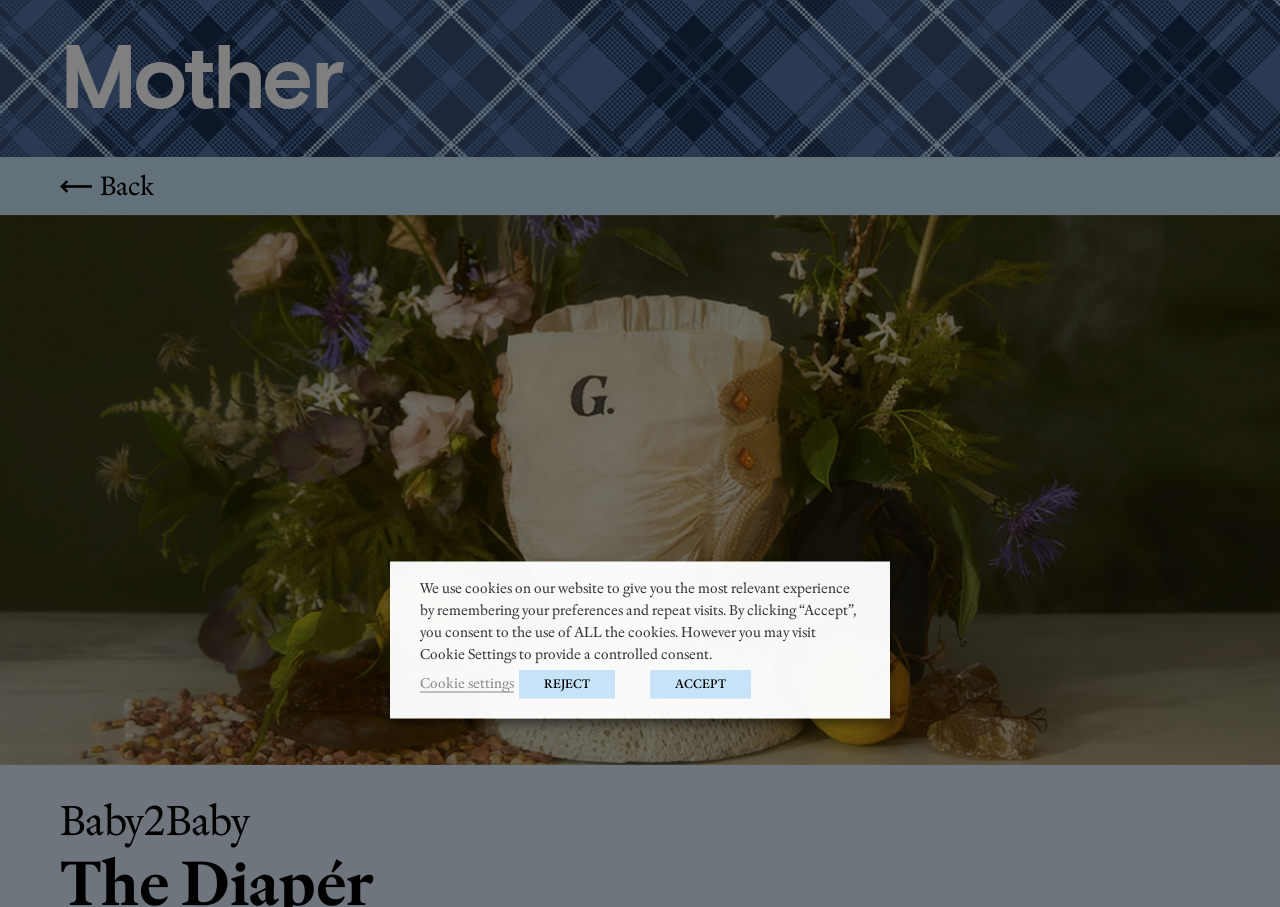Answer the question with a brief word or phrase:
How many buttons are in the cookie consent dialog?

3